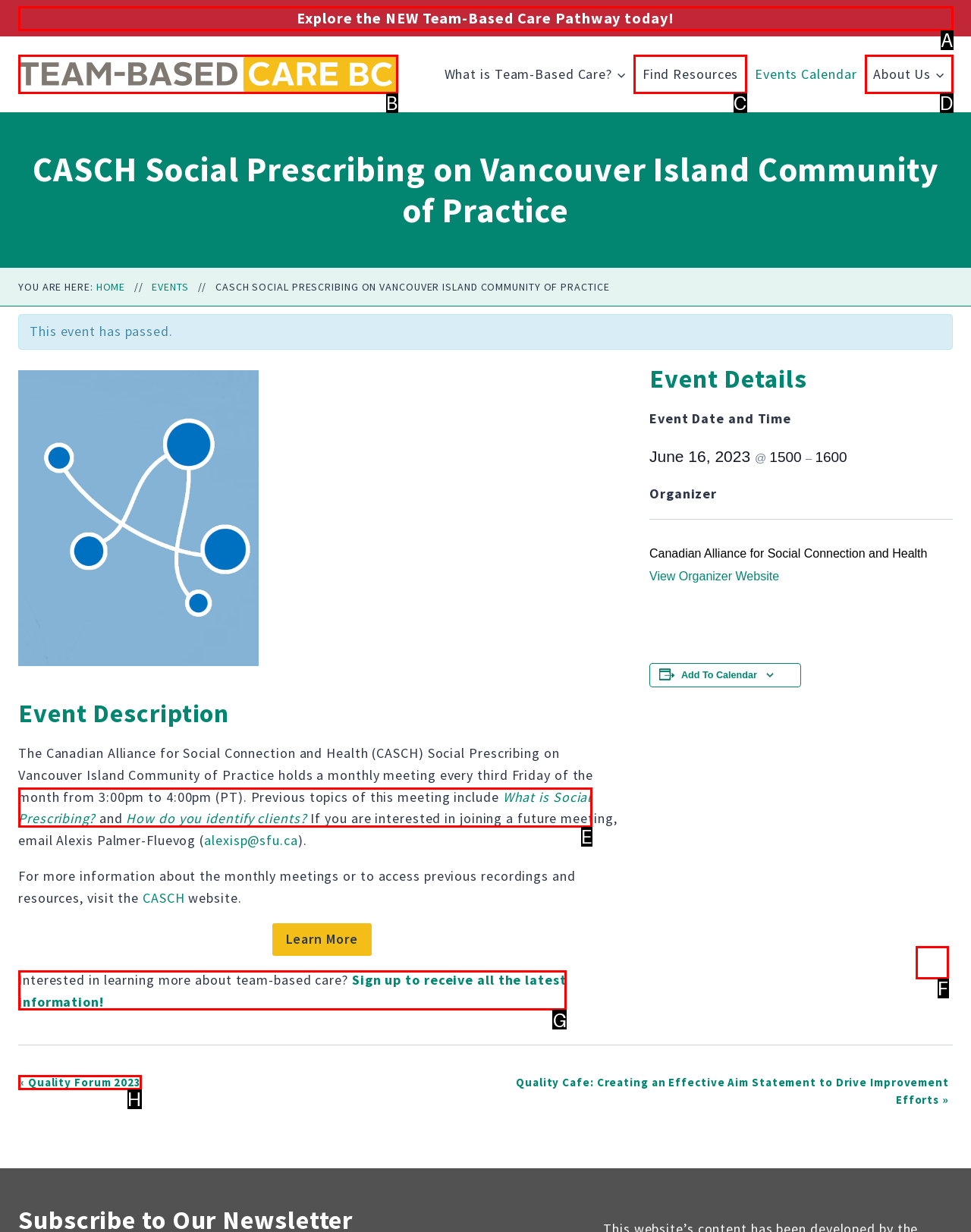Select the letter of the HTML element that best fits the description: alt="Team-Based Care BC Logo"
Answer with the corresponding letter from the provided choices.

B